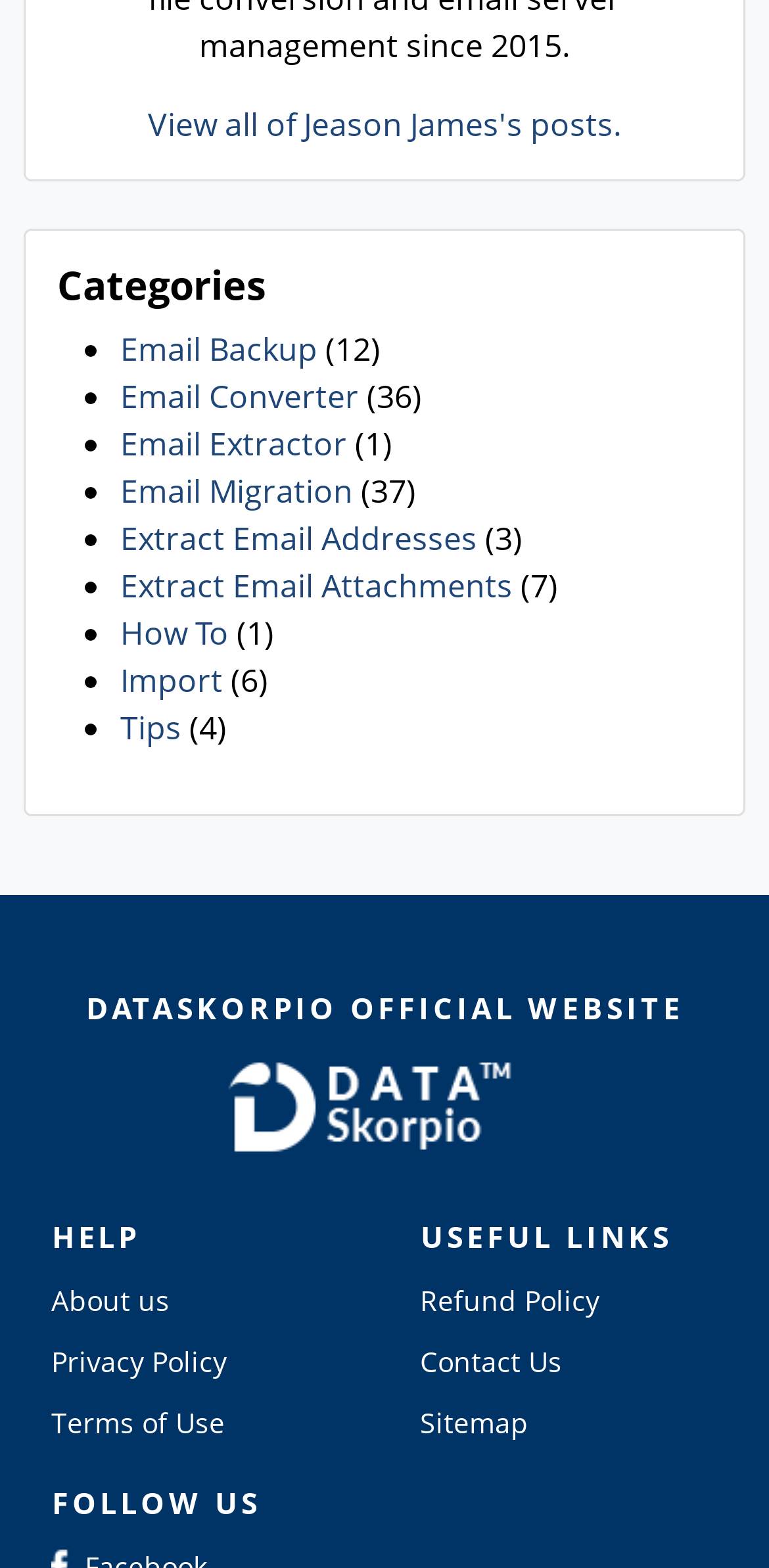Provide your answer in one word or a succinct phrase for the question: 
What is the category with the most posts?

Email Migration